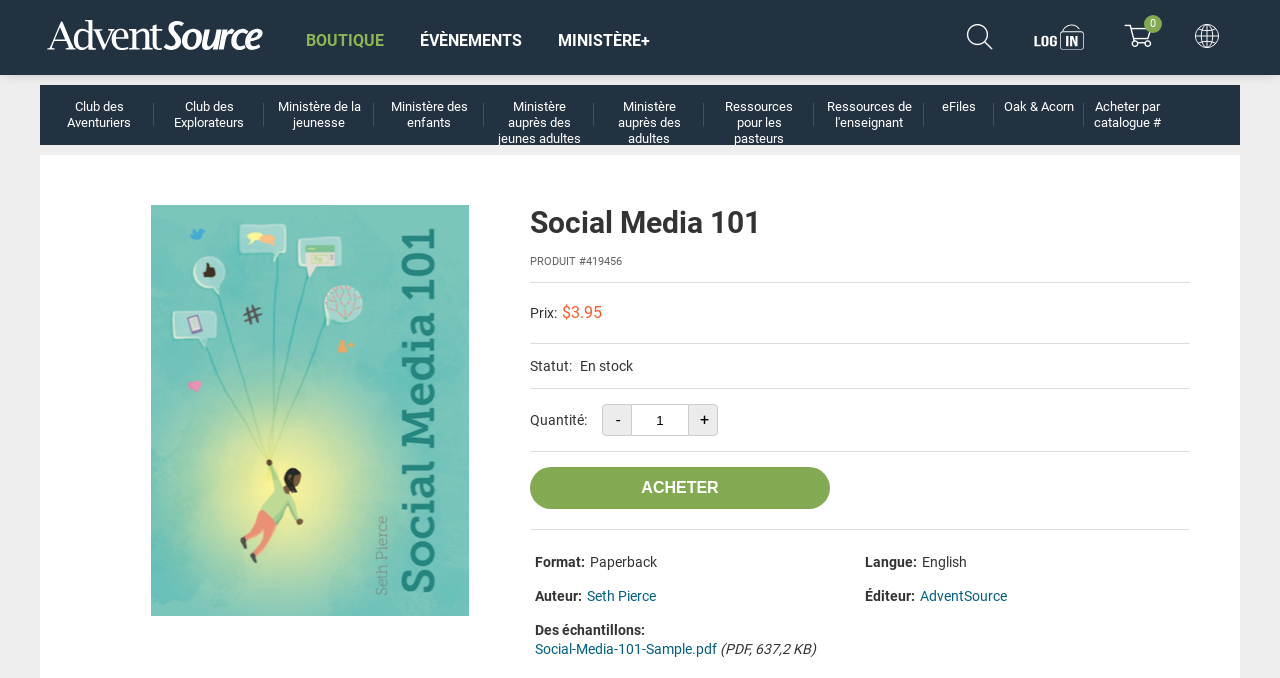Please specify the bounding box coordinates of the clickable region necessary for completing the following instruction: "Search for something". The coordinates must consist of four float numbers between 0 and 1, i.e., [left, top, right, bottom].

[0.148, 0.027, 0.969, 0.074]